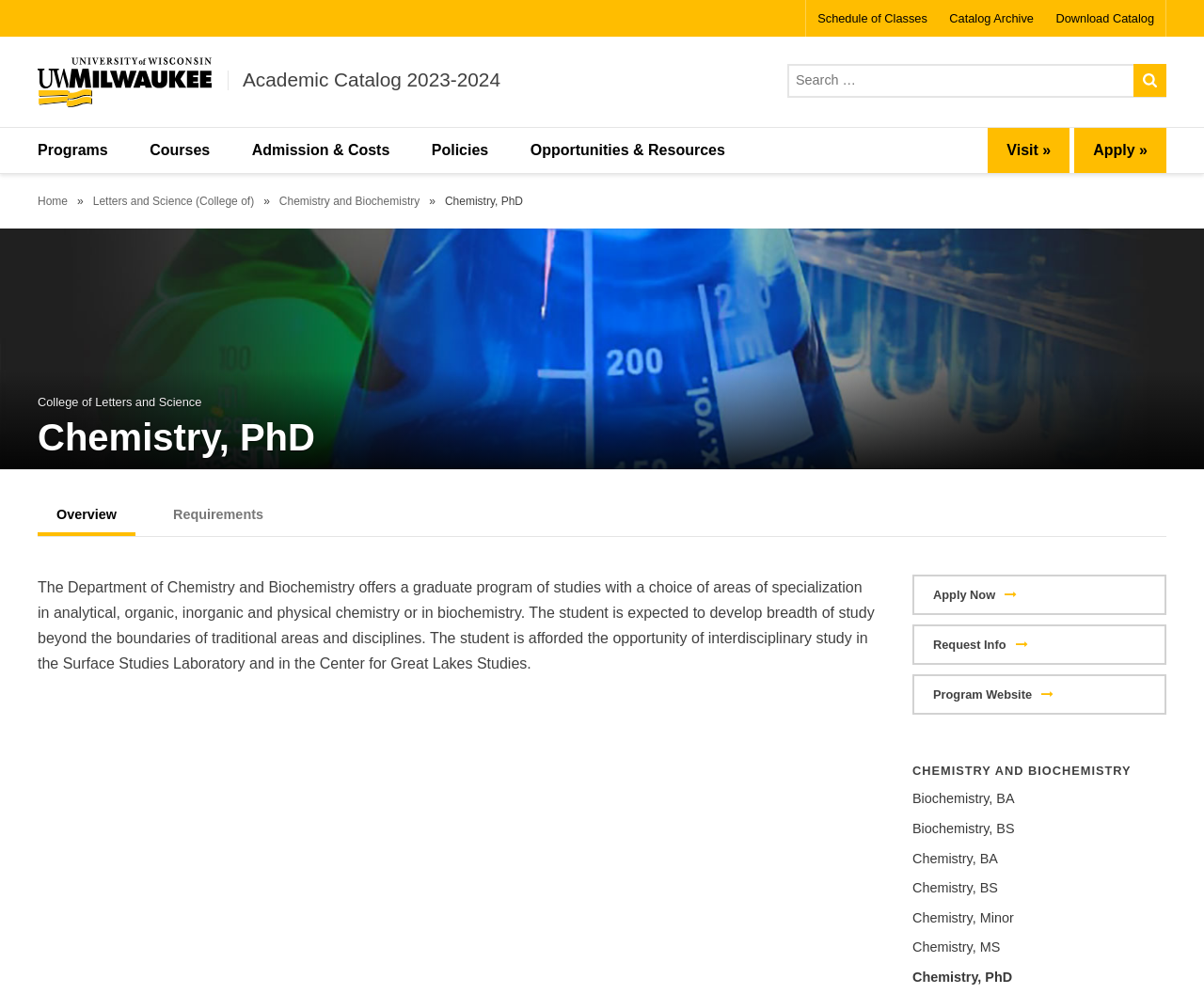What is the area of specialization in the chemistry program?
Refer to the image and provide a one-word or short phrase answer.

analytical, organic, inorganic, physical chemistry, or biochemistry